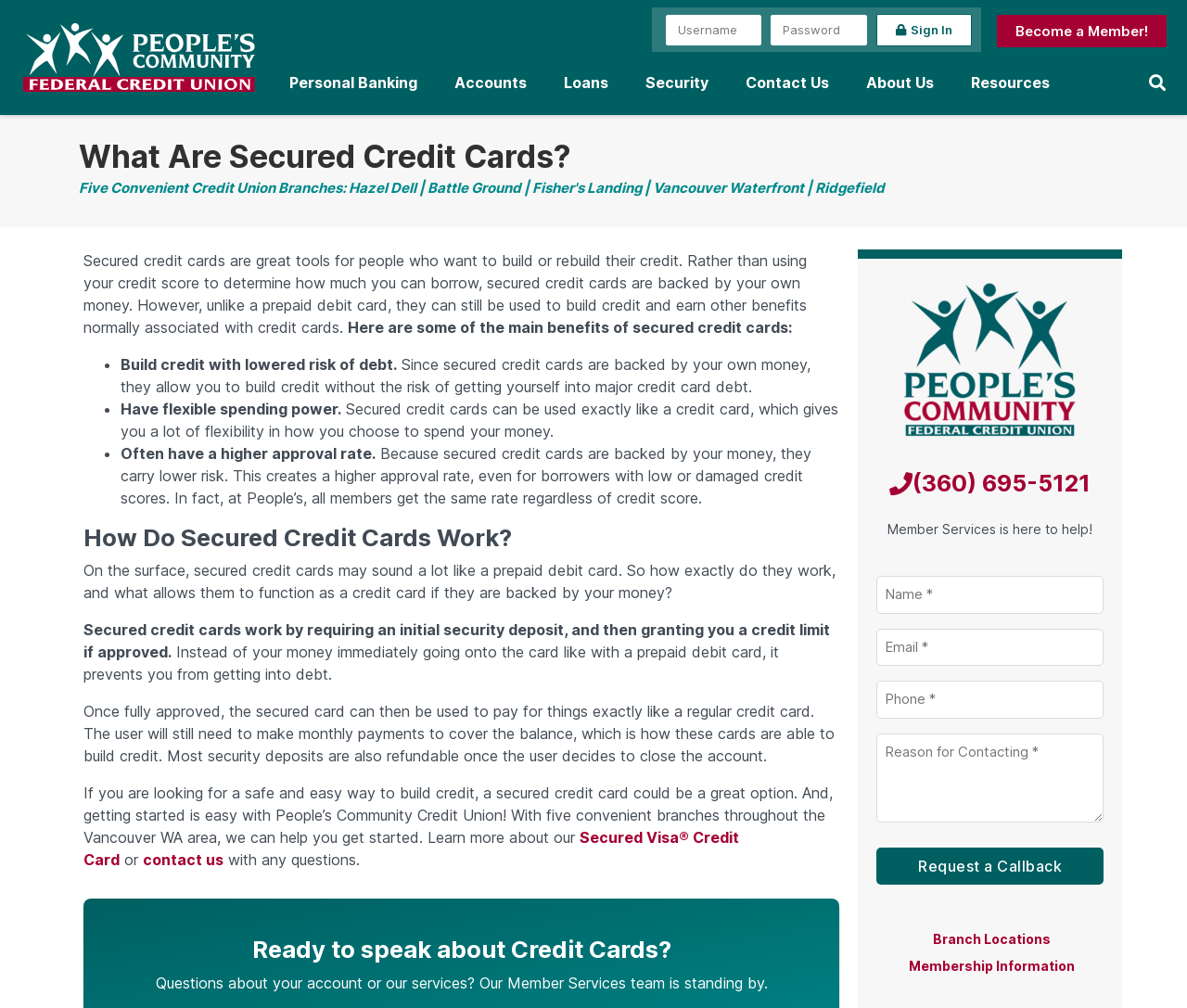Please indicate the bounding box coordinates for the clickable area to complete the following task: "Become a member". The coordinates should be specified as four float numbers between 0 and 1, i.e., [left, top, right, bottom].

[0.839, 0.014, 0.984, 0.048]